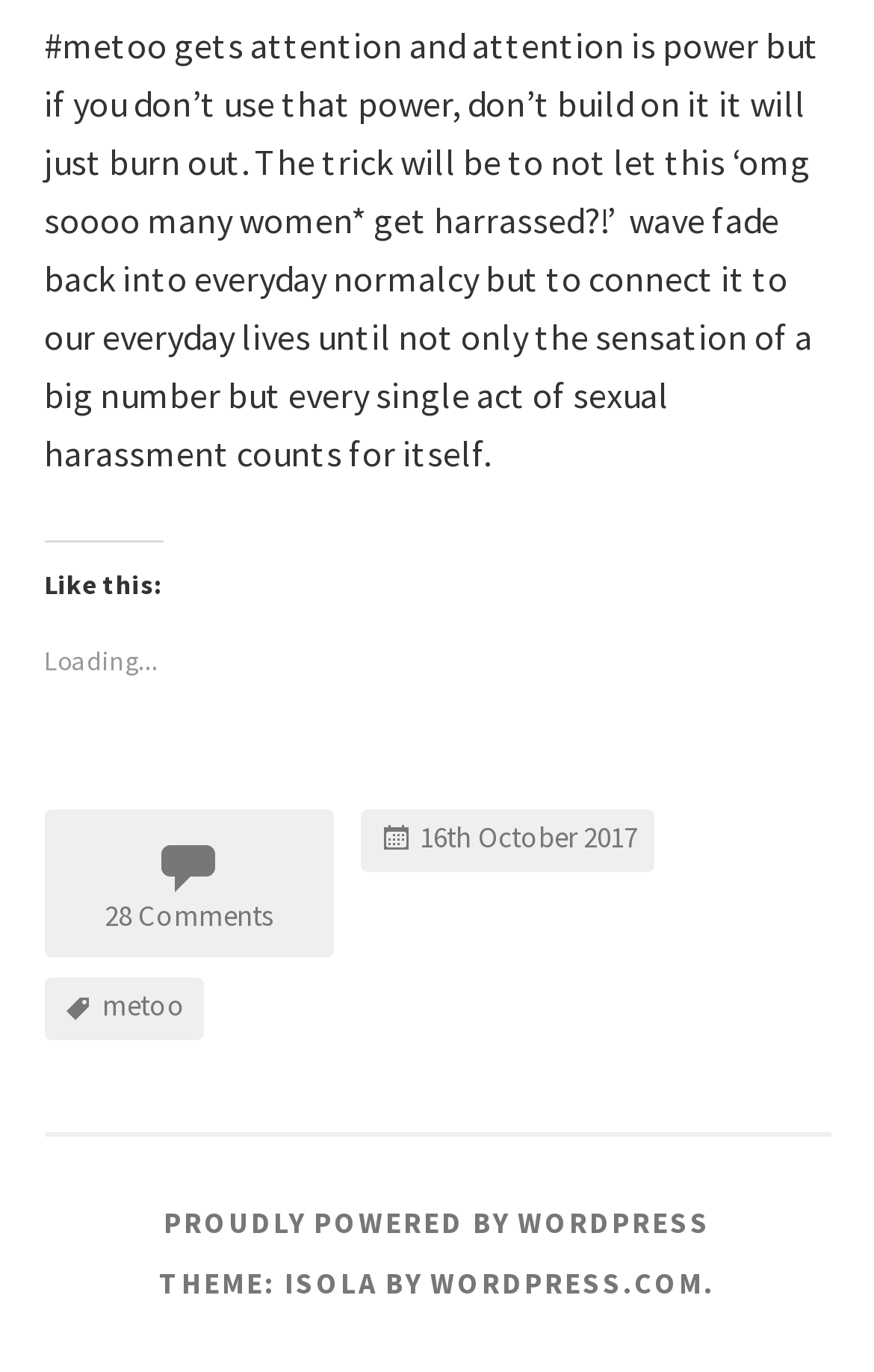What is the platform powering this website?
Look at the image and respond to the question as thoroughly as possible.

I found the answer by examining the bottom of the webpage, where it proudly declares that the website is 'POWERED BY WORDPRESS.COM'.